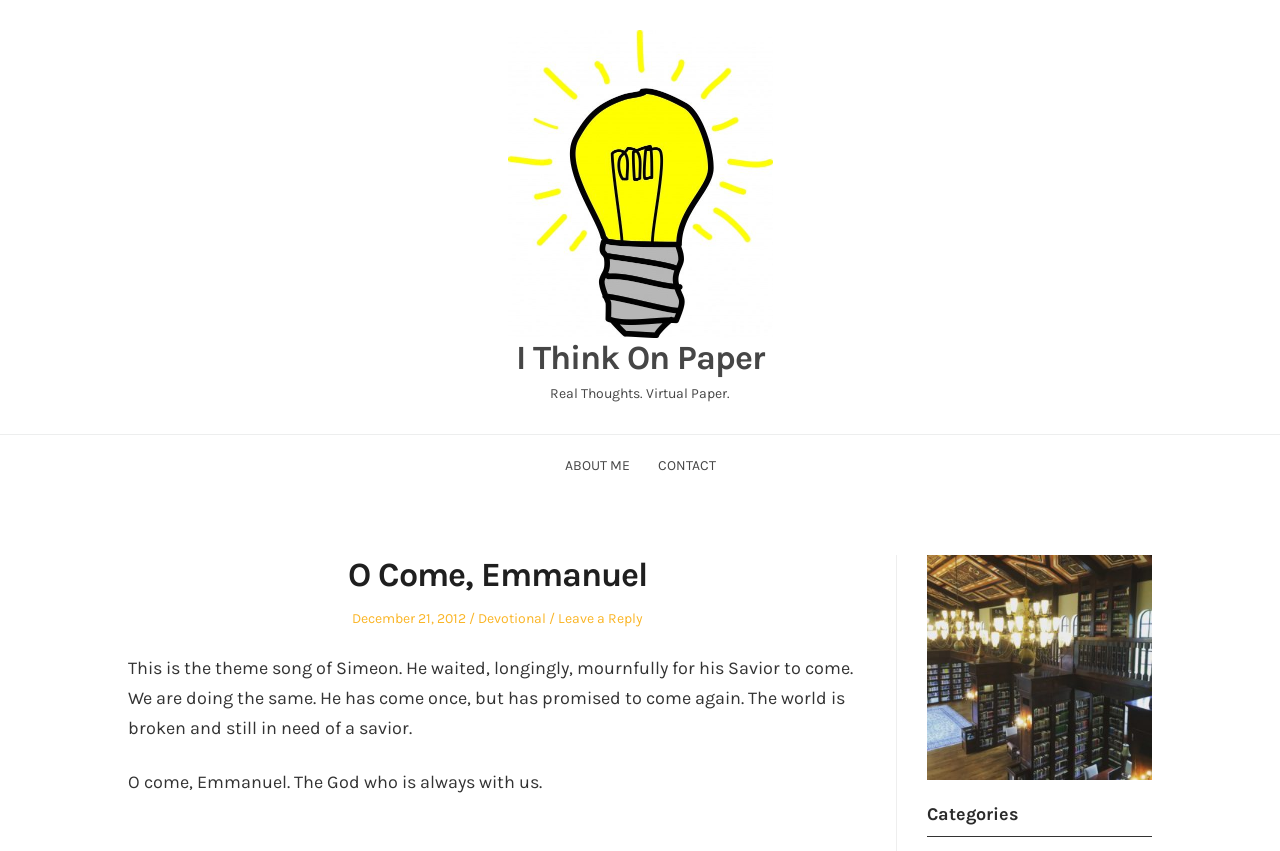Using the given description, provide the bounding box coordinates formatted as (top-left x, top-left y, bottom-right x, bottom-right y), with all values being floating point numbers between 0 and 1. Description: About Me

[0.441, 0.537, 0.492, 0.557]